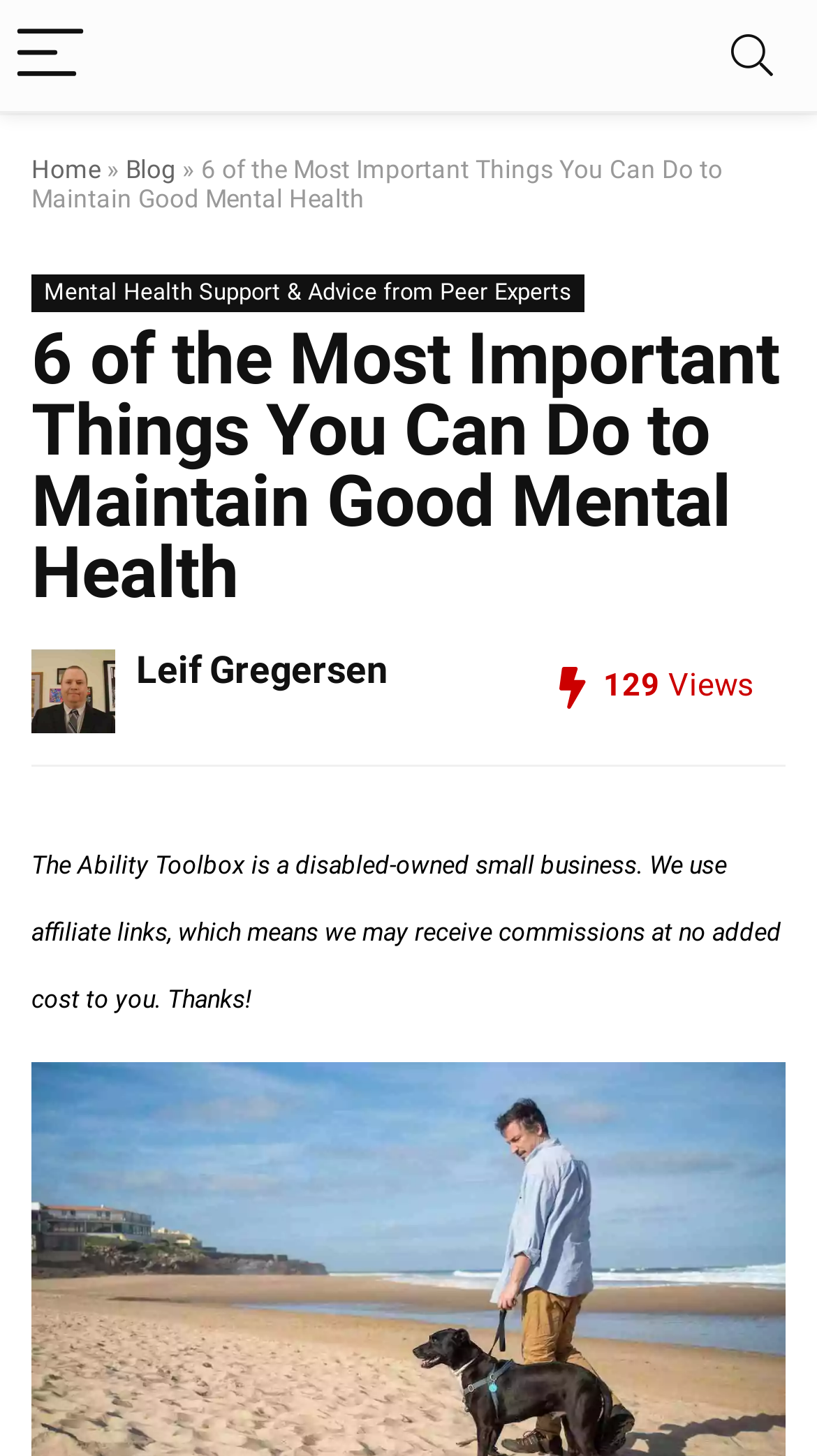What is the topic of the article?
Answer with a single word or phrase by referring to the visual content.

Mental Health